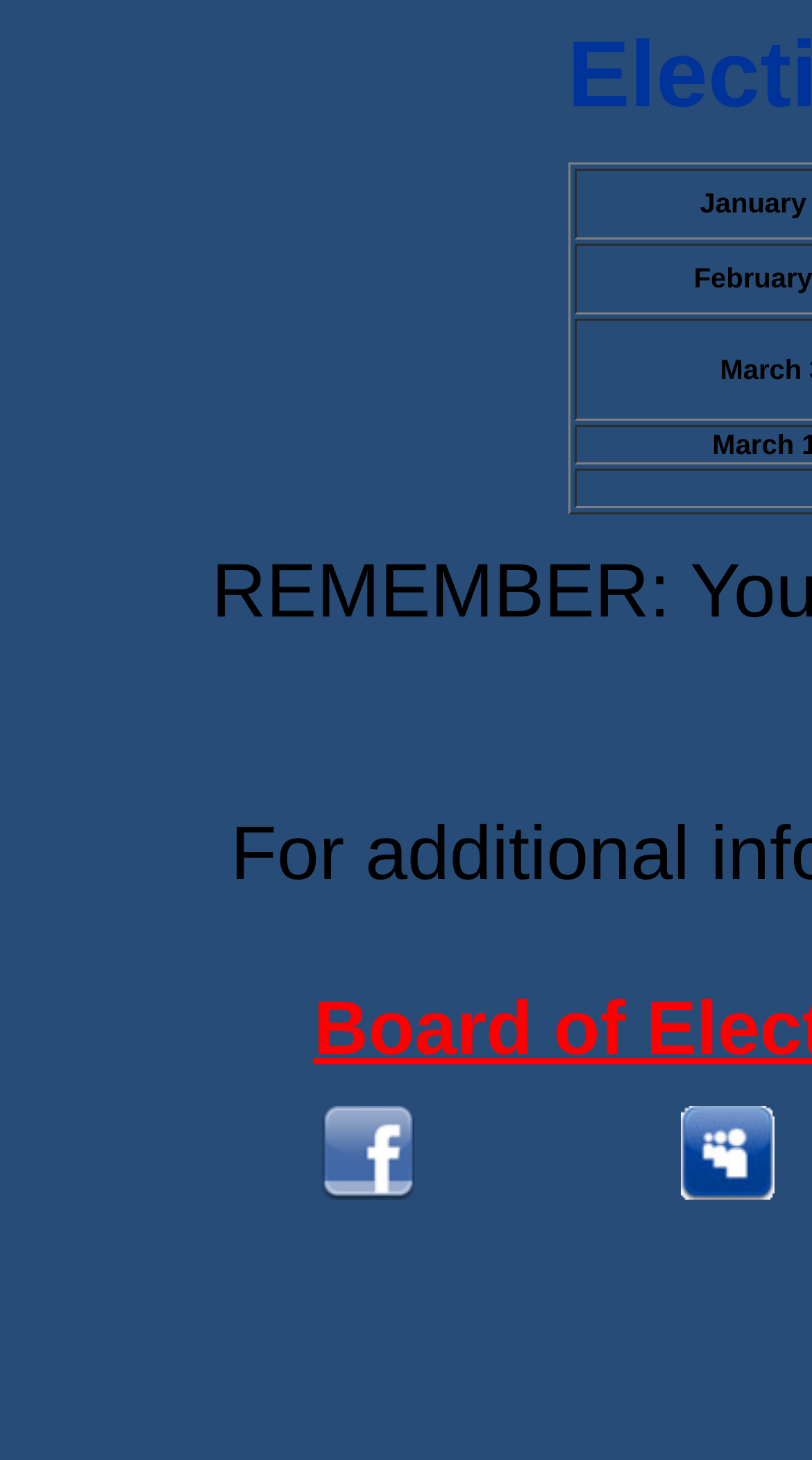Reply to the question with a single word or phrase:
What is the purpose of the images?

icons